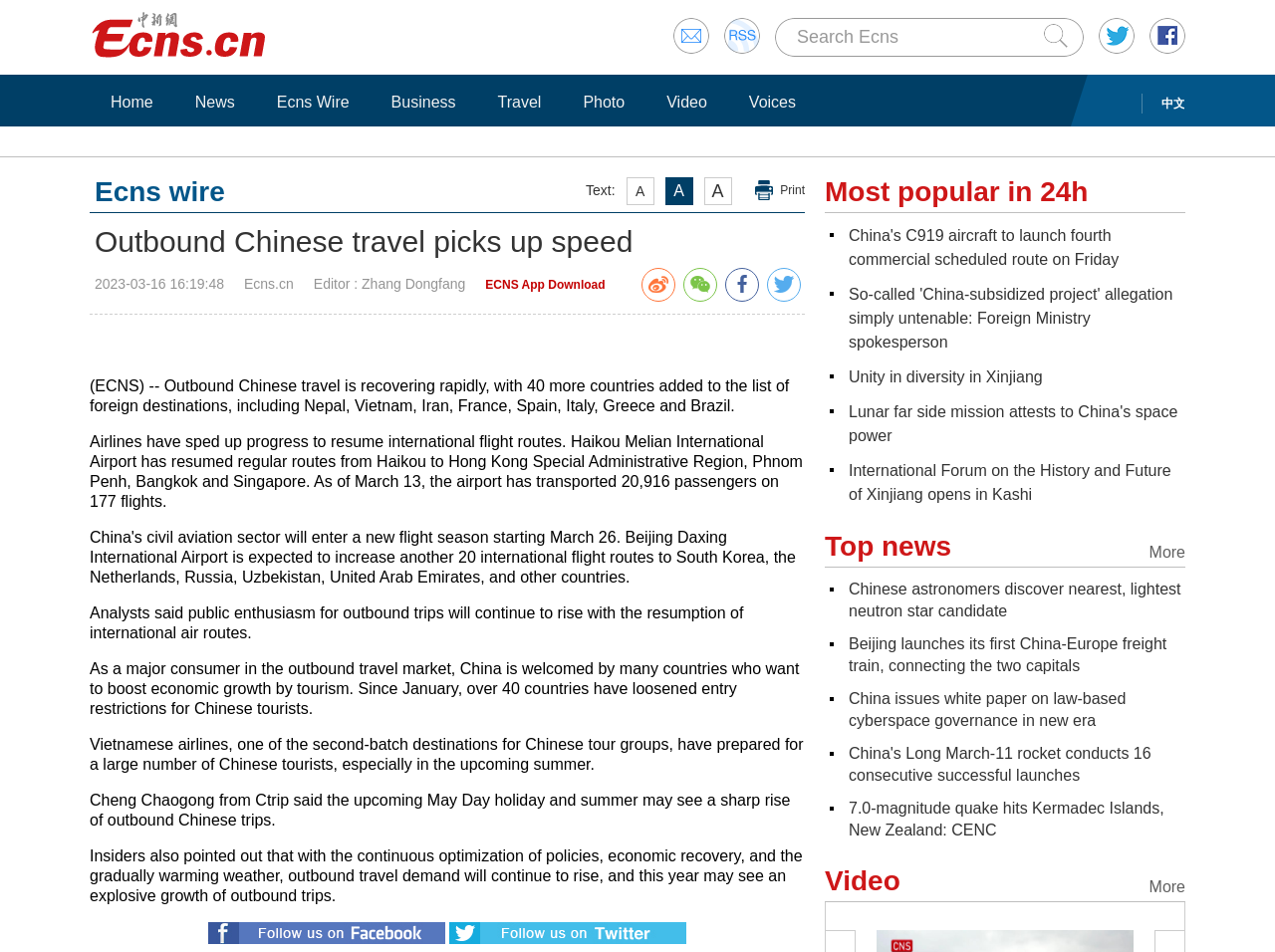Please respond in a single word or phrase: 
What is the language of the webpage?

English and Chinese